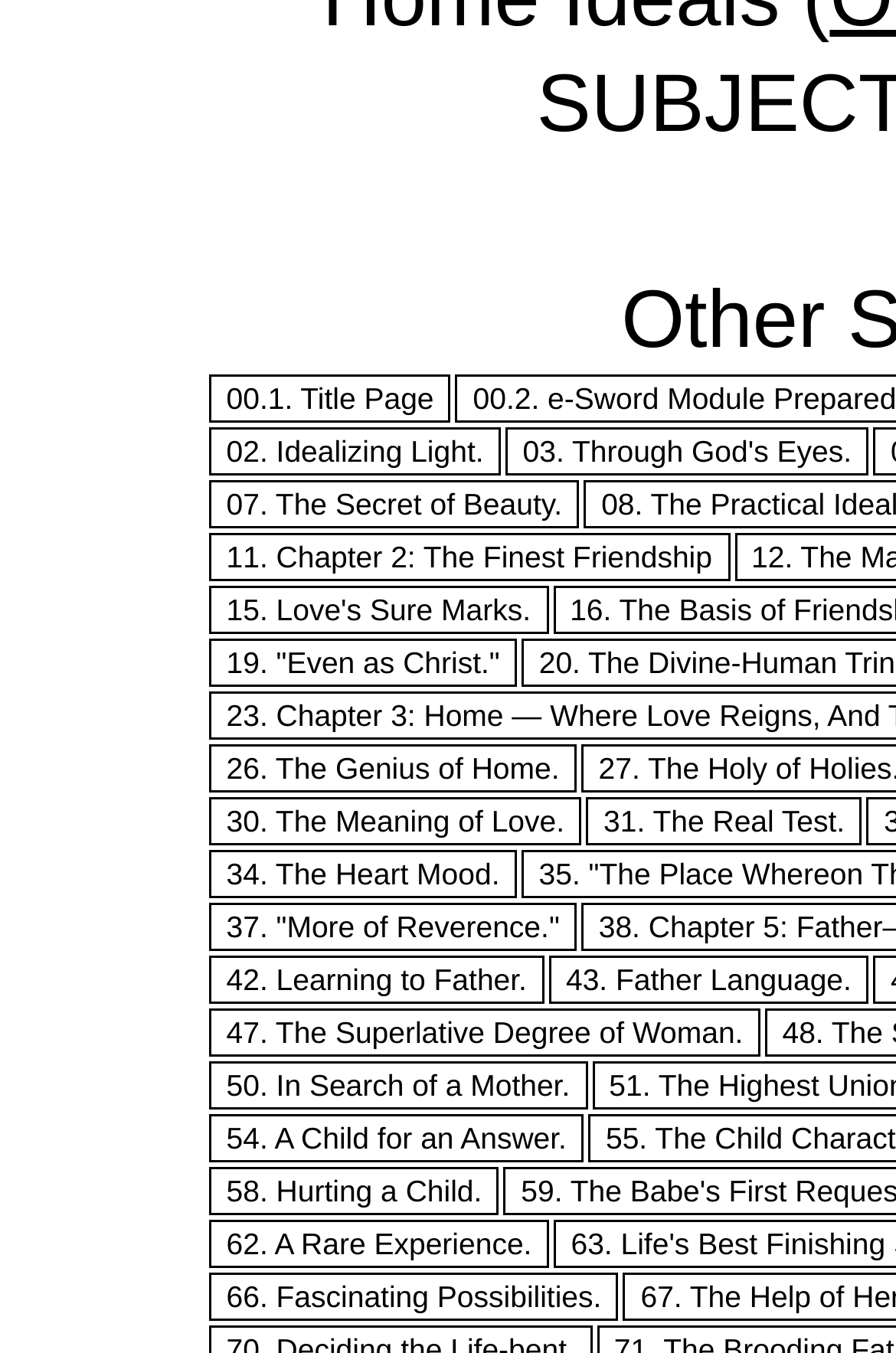Specify the bounding box coordinates of the element's region that should be clicked to achieve the following instruction: "View FAQ". The bounding box coordinates consist of four float numbers between 0 and 1, in the format [left, top, right, bottom].

None